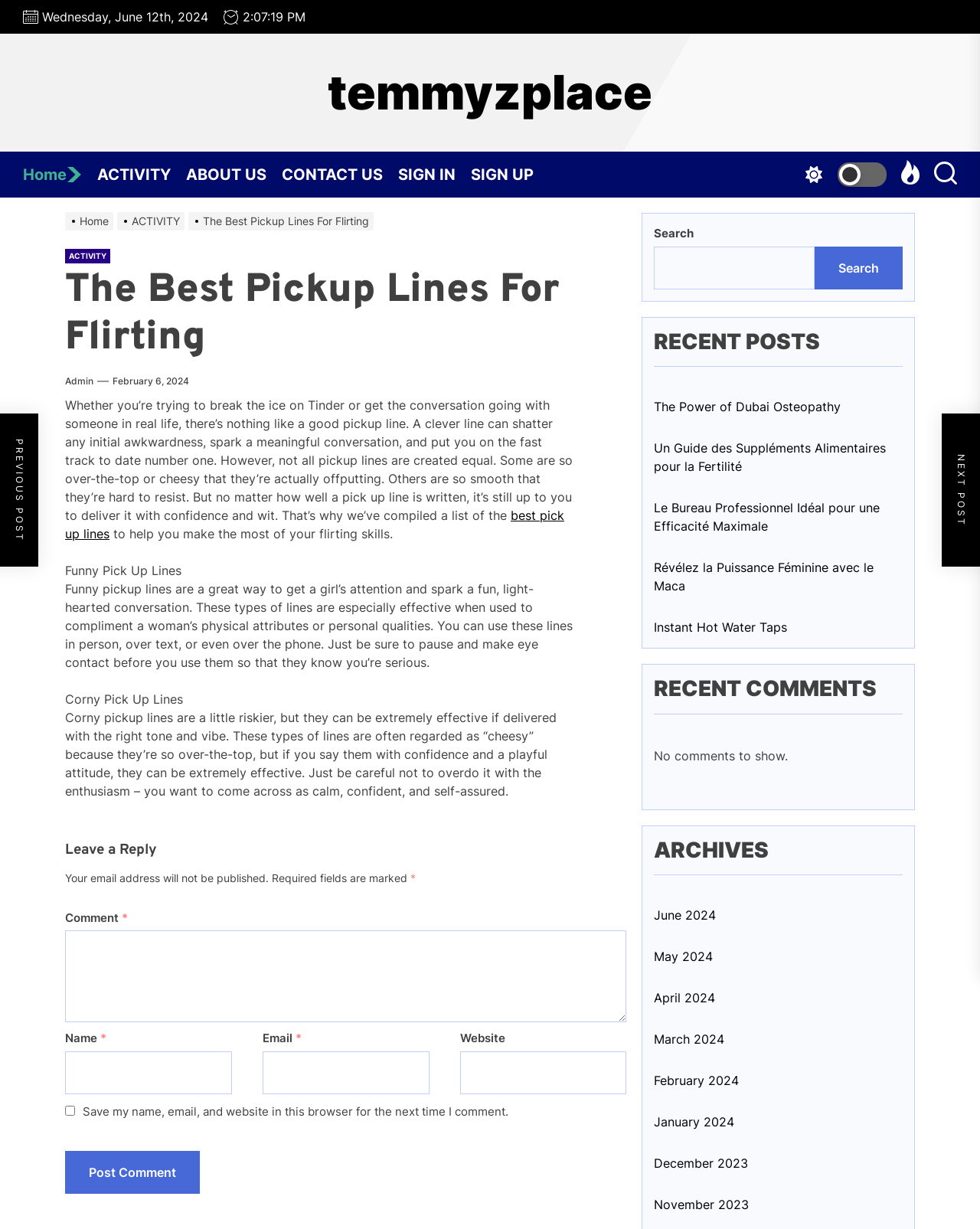How many navigation links are there in the horizontal navigation bar?
Please analyze the image and answer the question with as much detail as possible.

I examined the horizontal navigation bar, which is represented by a navigation element with a bounding box of [0.023, 0.124, 0.56, 0.161]. Within this element, I found 6 link elements, which are 'Home', 'ACTIVITY', 'ABOUT US', 'CONTACT US', 'SIGN IN', and 'SIGN UP'. Therefore, there are 6 navigation links in the horizontal navigation bar.